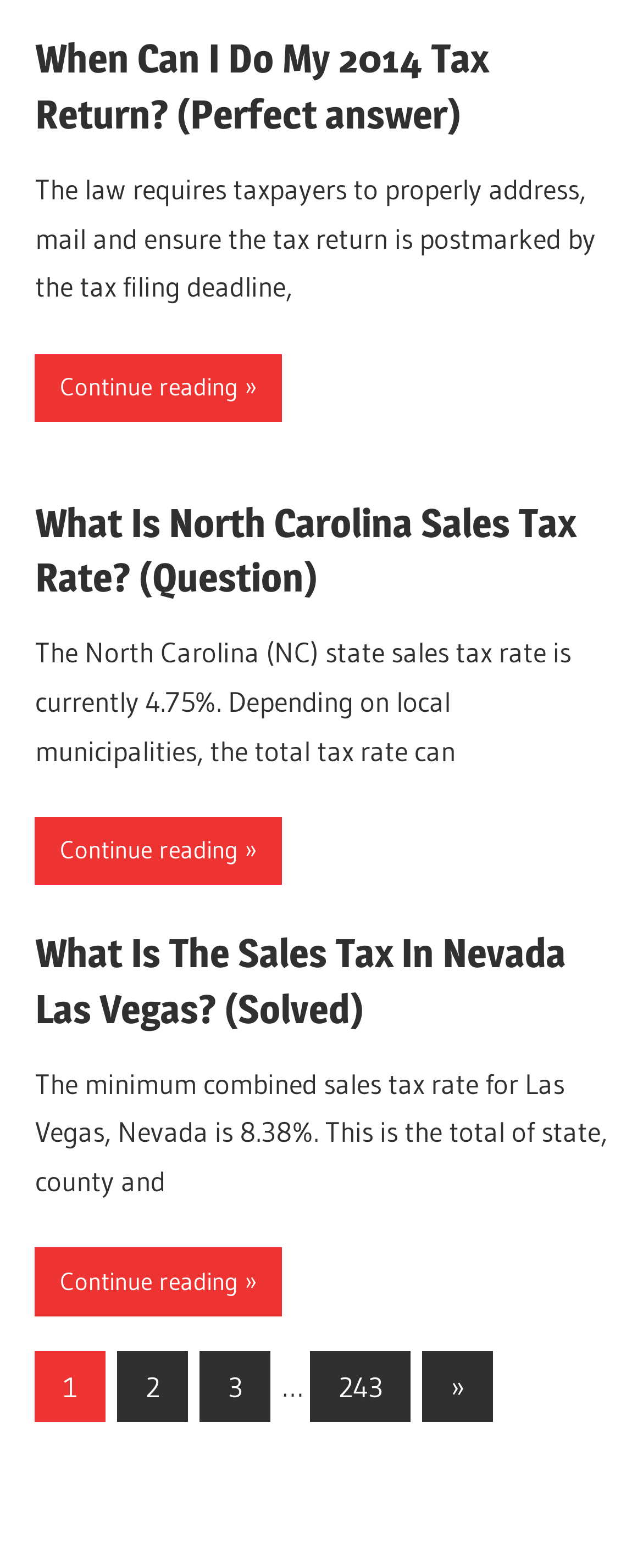How many articles are on this webpage?
From the screenshot, supply a one-word or short-phrase answer.

3